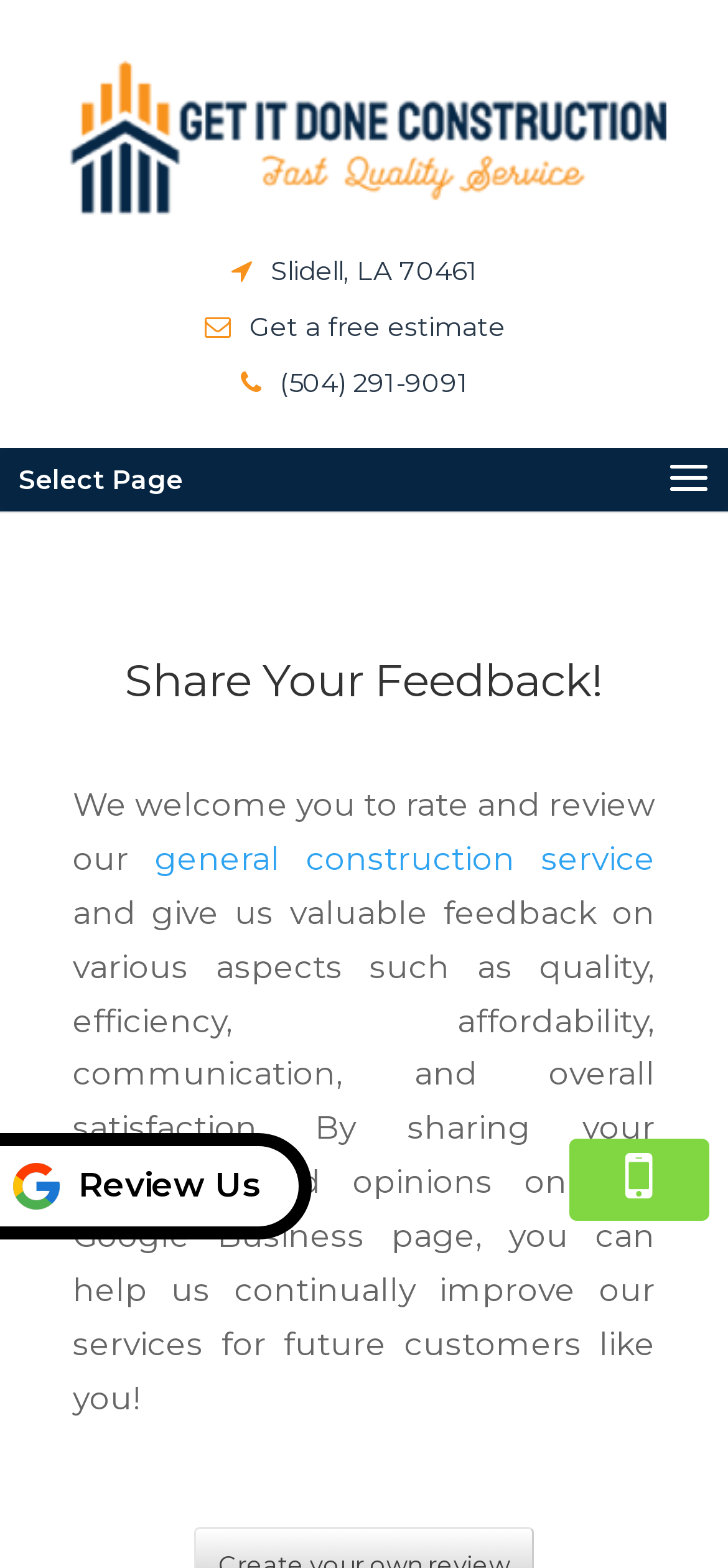What type of service does the company provide?
Utilize the information in the image to give a detailed answer to the question.

The type of service provided by the company can be inferred from the text on the webpage, which mentions 'general construction service' and asks customers to rate and review their experience with the service.